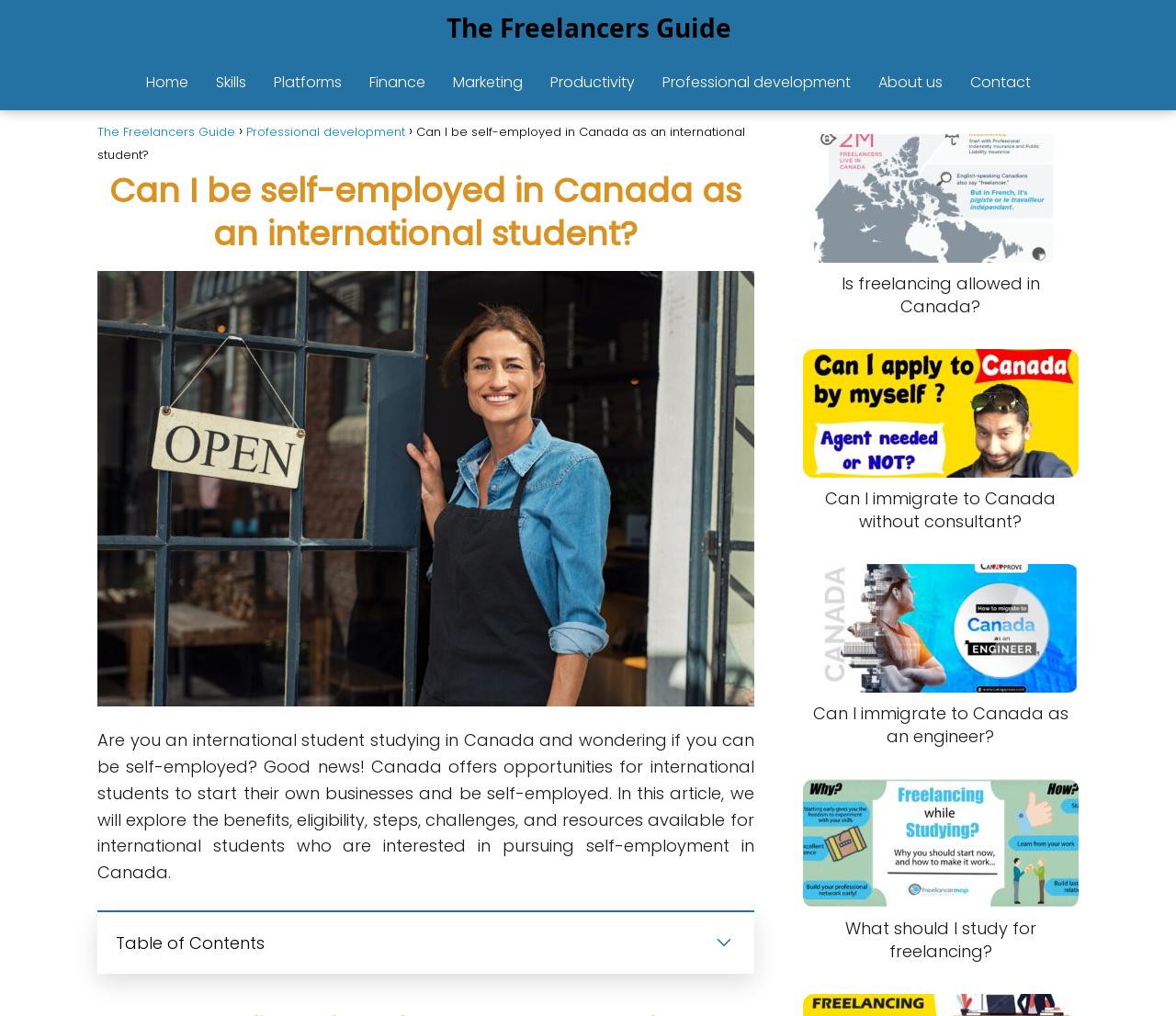Respond with a single word or short phrase to the following question: 
How many articles are on this webpage?

4